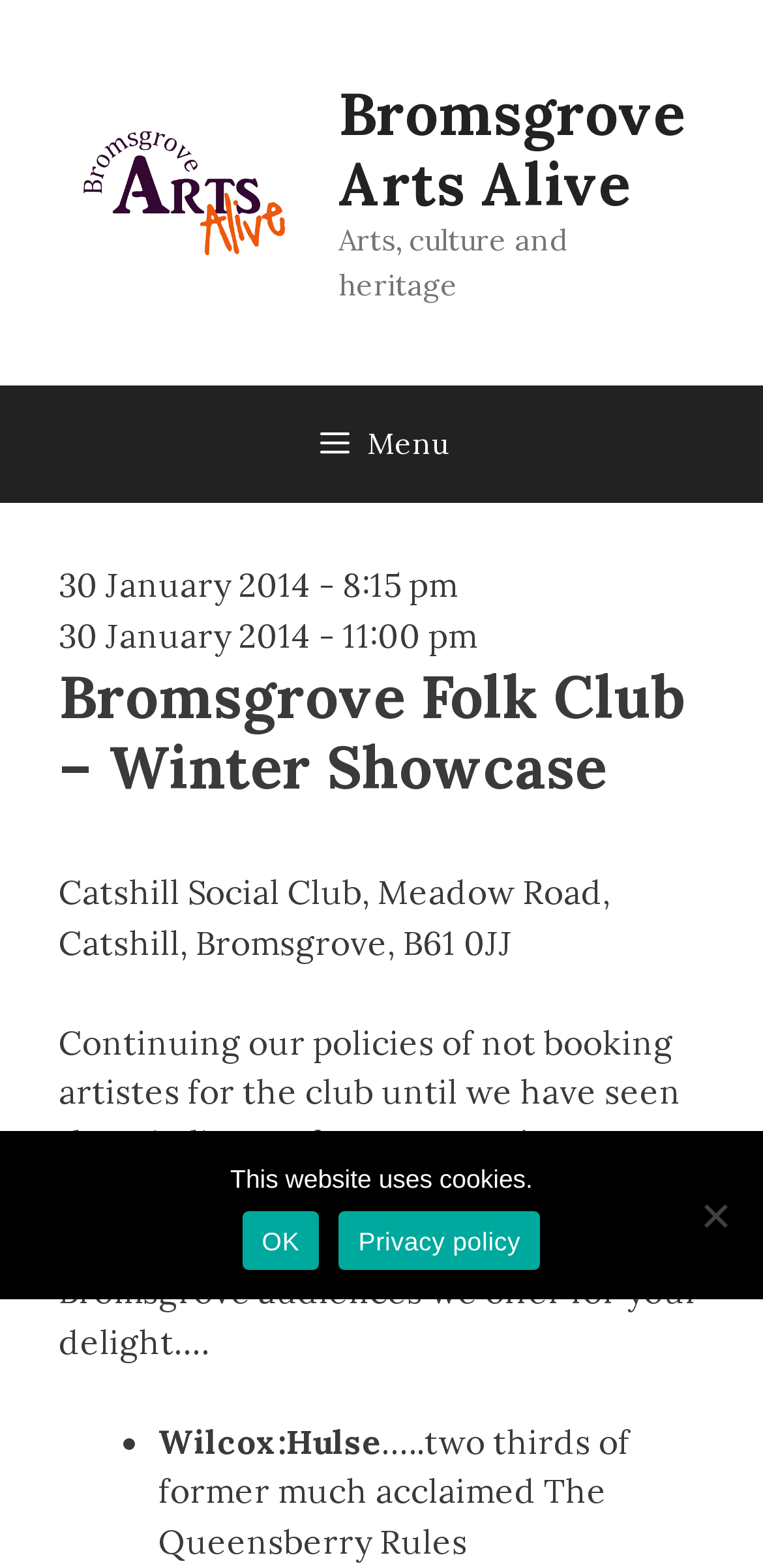Show the bounding box coordinates for the HTML element described as: "Menu".

[0.0, 0.246, 1.0, 0.321]